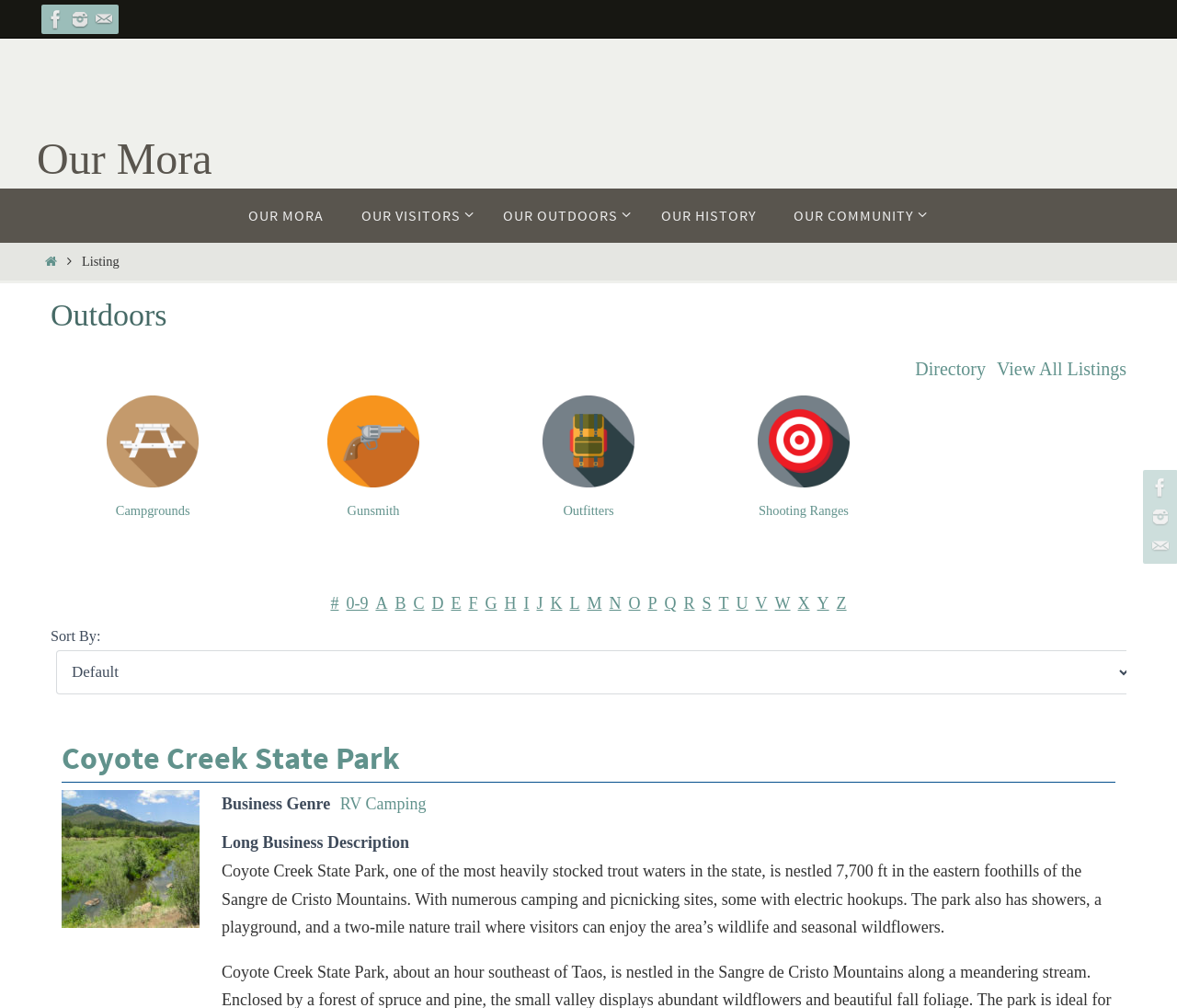Please identify the bounding box coordinates of where to click in order to follow the instruction: "View Our Mora page".

[0.031, 0.13, 0.18, 0.187]